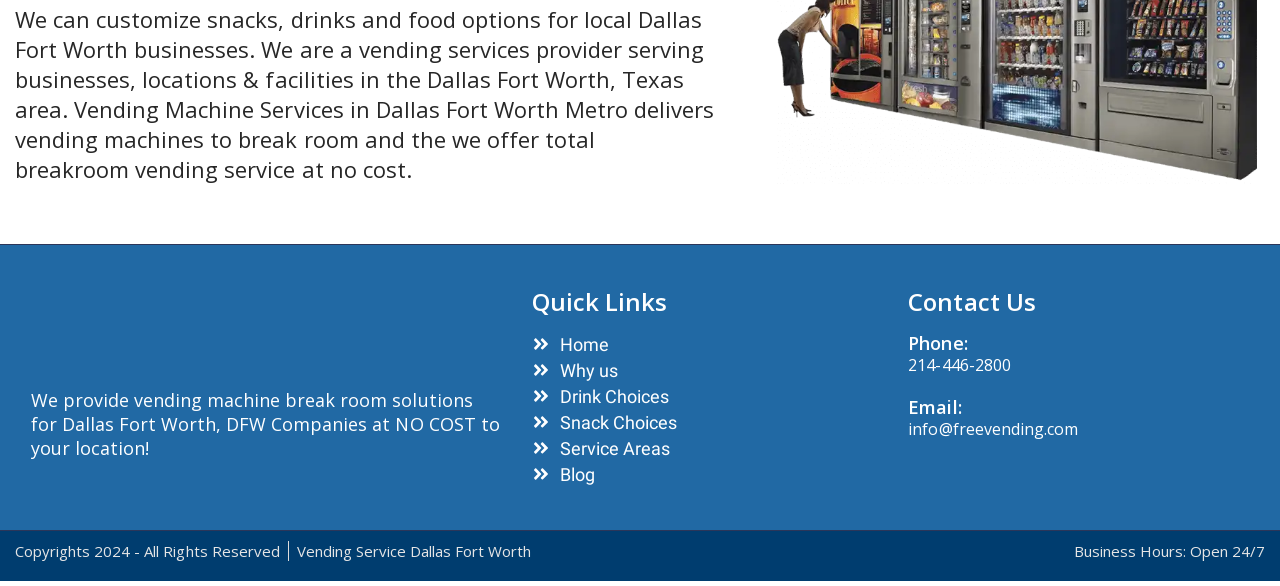Answer the question below in one word or phrase:
What is the company's business hour?

Open 24/7